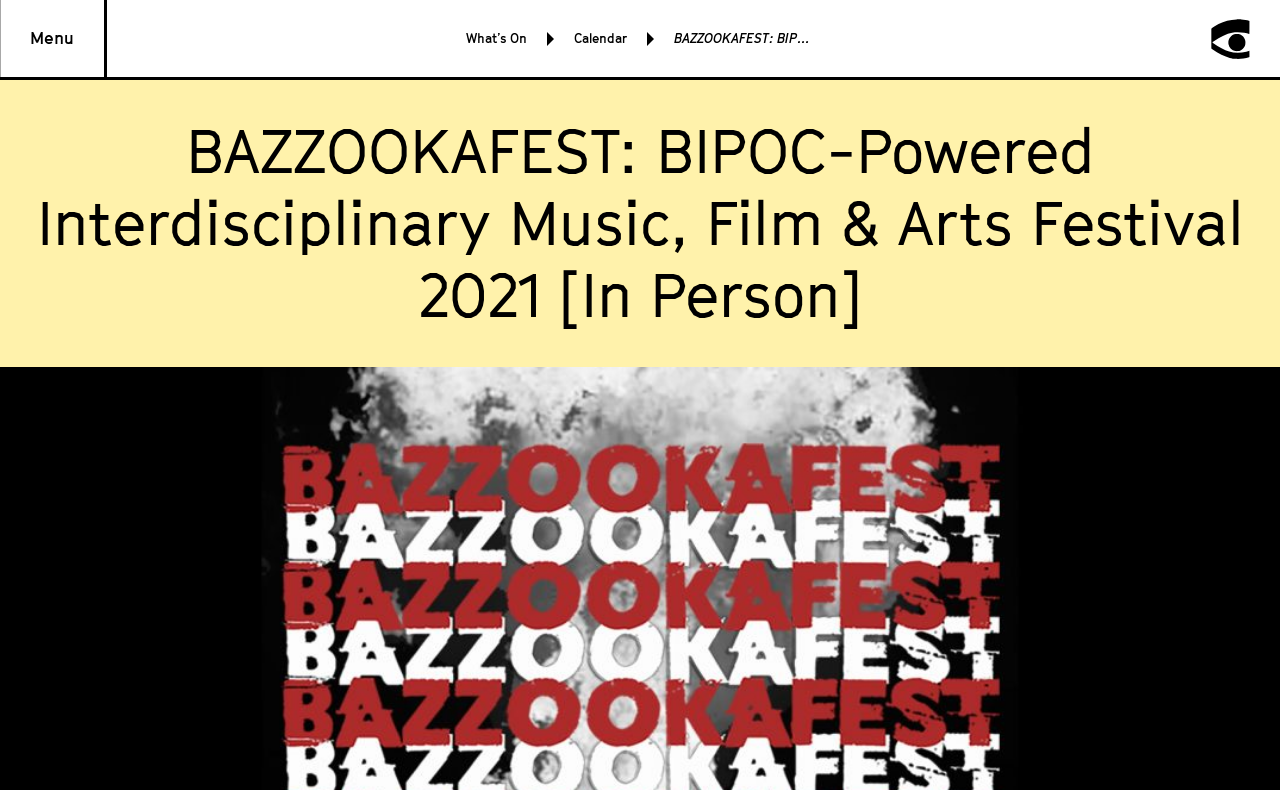What is the headline of the webpage?

BAZZOOKAFEST: BIPOC-Powered Interdisciplinary Music, Film & Arts Festival 2021 [In Person]